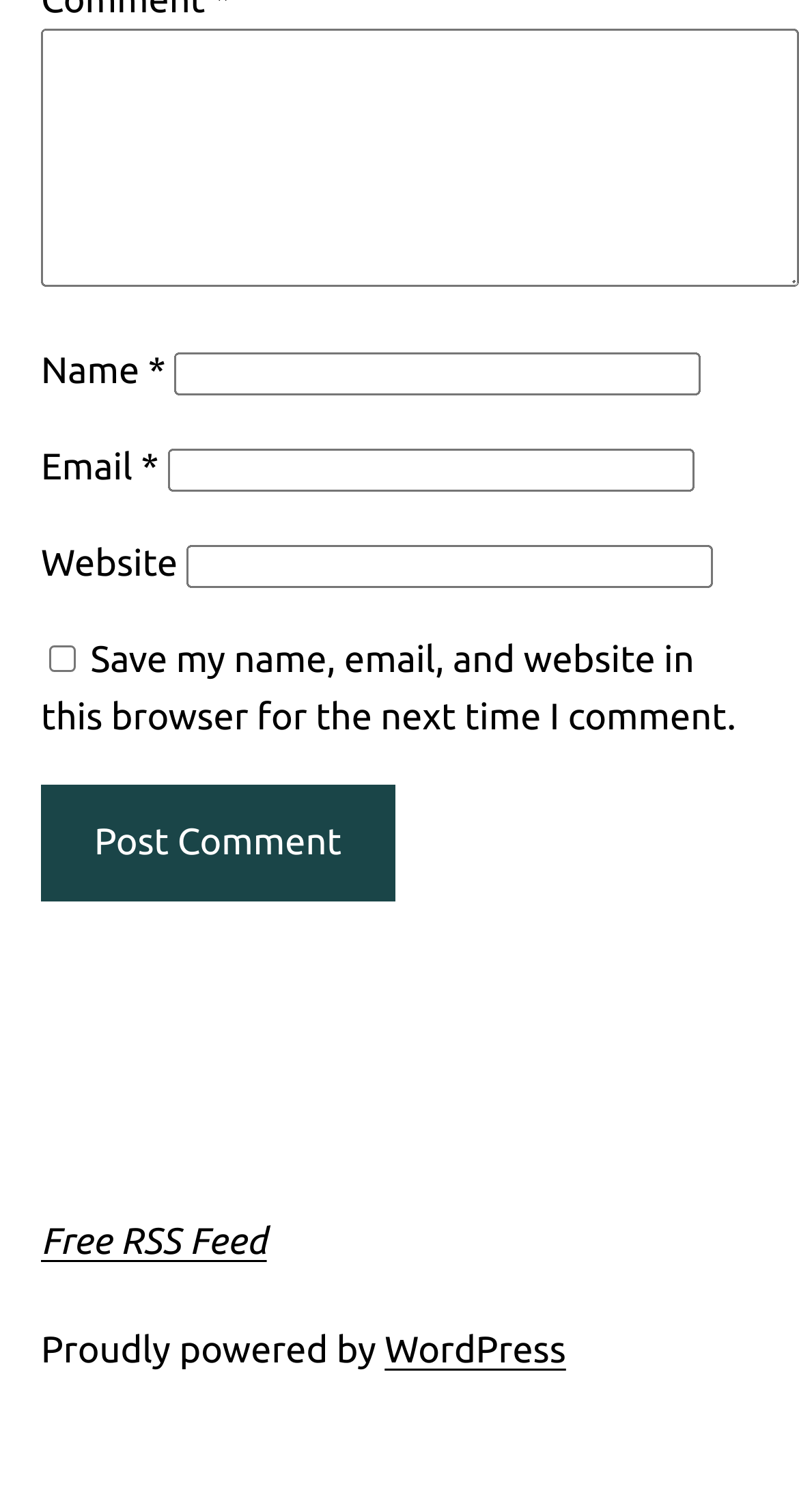Please predict the bounding box coordinates of the element's region where a click is necessary to complete the following instruction: "Enter a comment". The coordinates should be represented by four float numbers between 0 and 1, i.e., [left, top, right, bottom].

[0.051, 0.02, 1.0, 0.19]